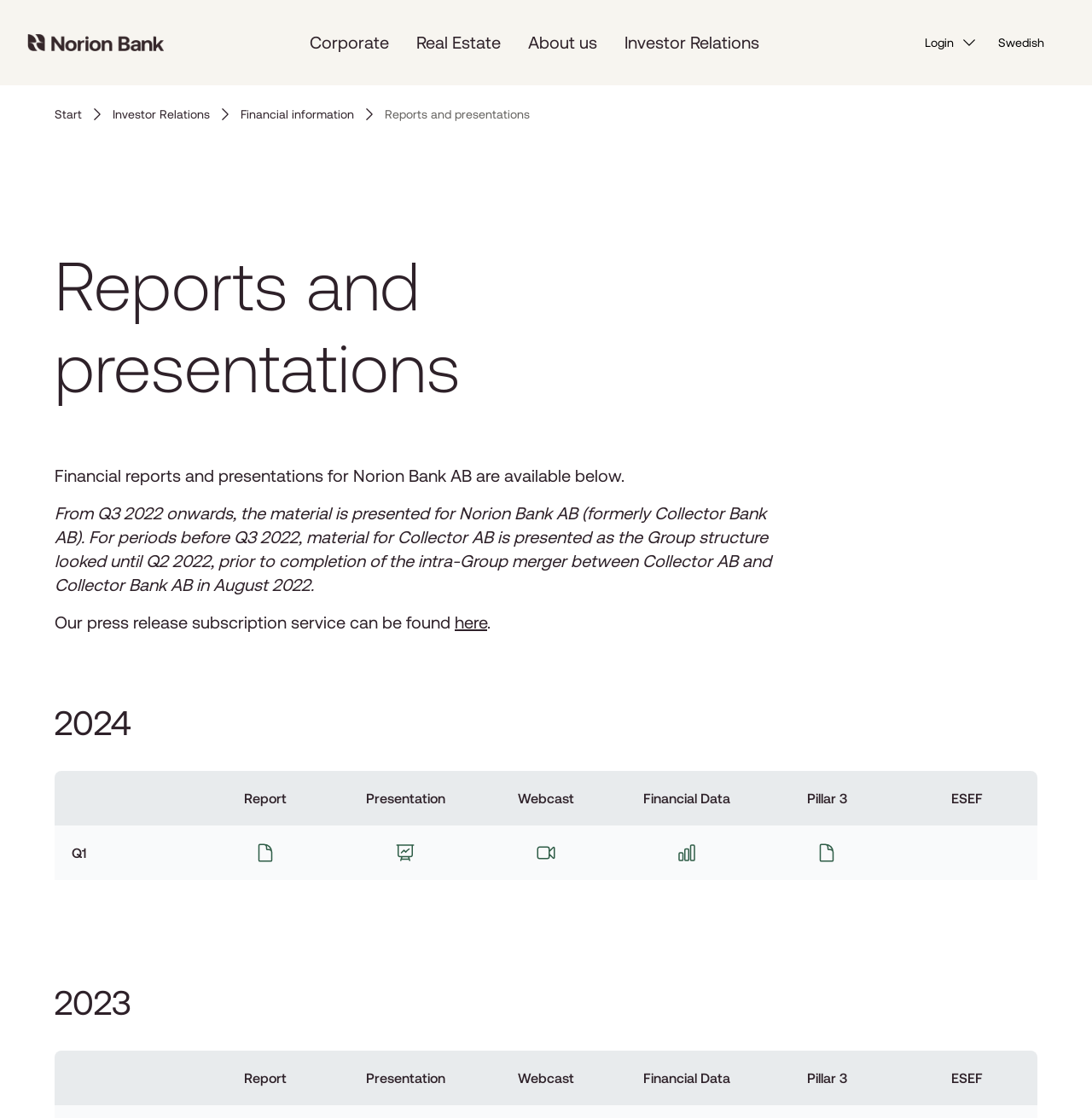How many years of financial data are available? Examine the screenshot and reply using just one word or a brief phrase.

2